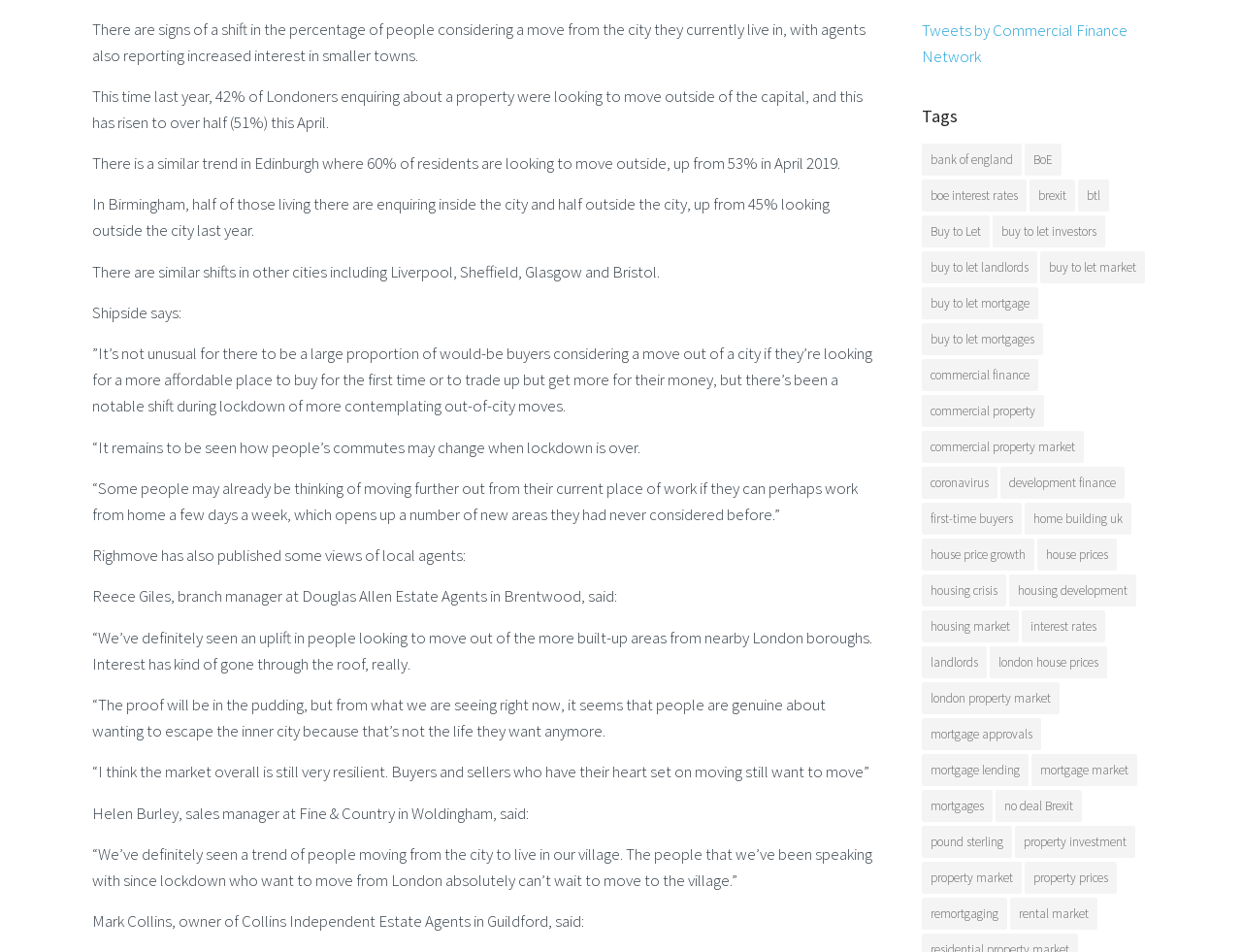Could you locate the bounding box coordinates for the section that should be clicked to accomplish this task: "Explore 'commercial property market'".

[0.742, 0.415, 0.841, 0.449]